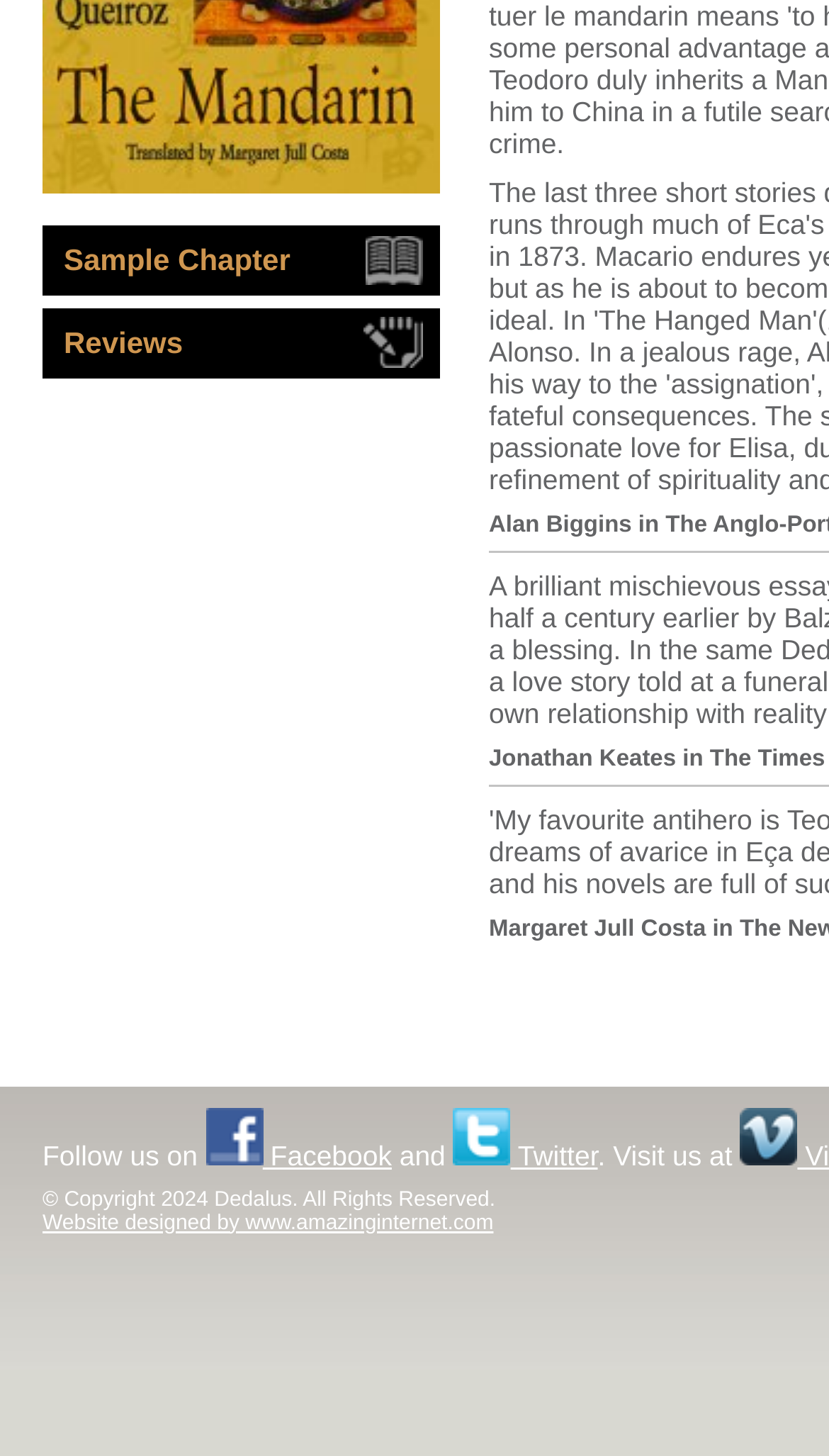Refer to the image and offer a detailed explanation in response to the question: What is the copyright year?

I found the copyright information at the bottom of the webpage, which states '© Copyright 2024 Dedalus. All Rights Reserved.'.